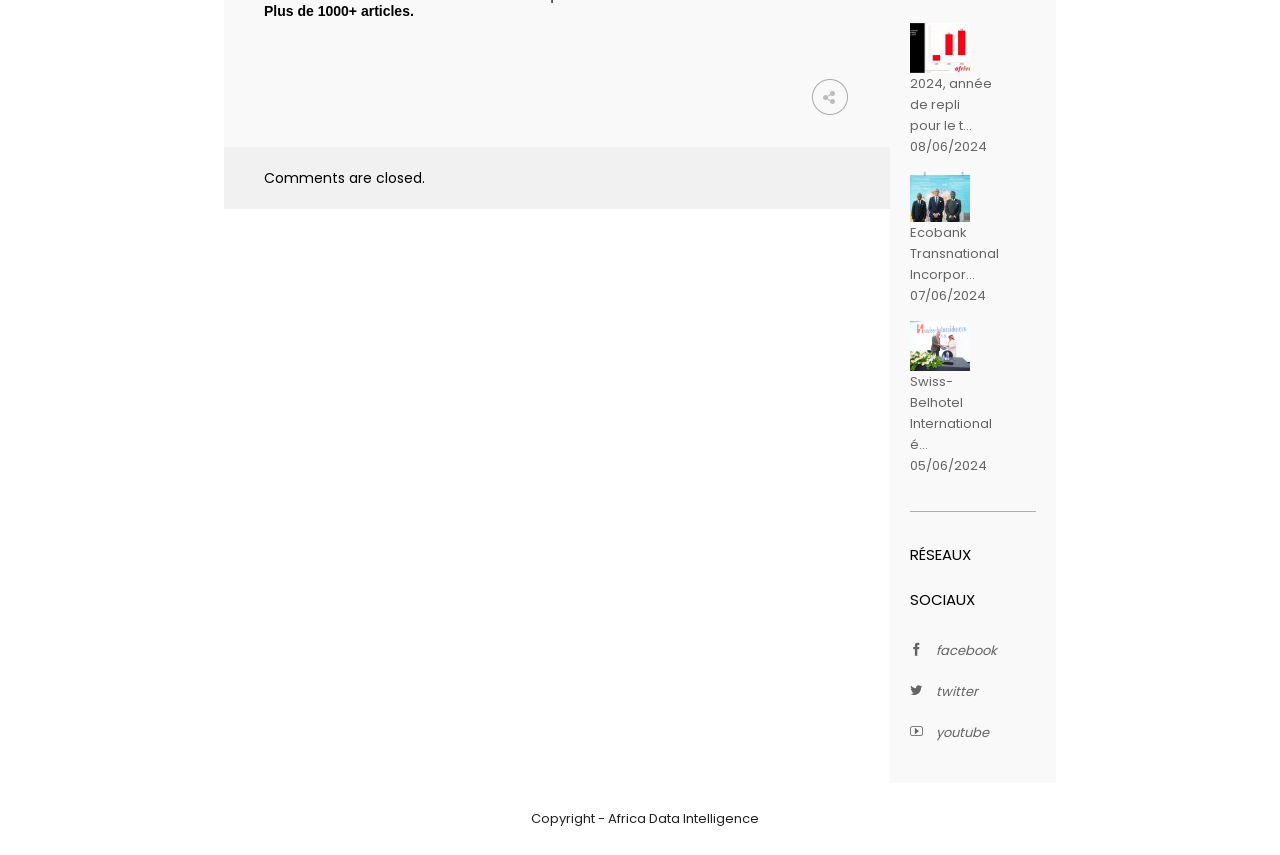Please locate the clickable area by providing the bounding box coordinates to follow this instruction: "Click on the 'Sign in / Join' link".

None